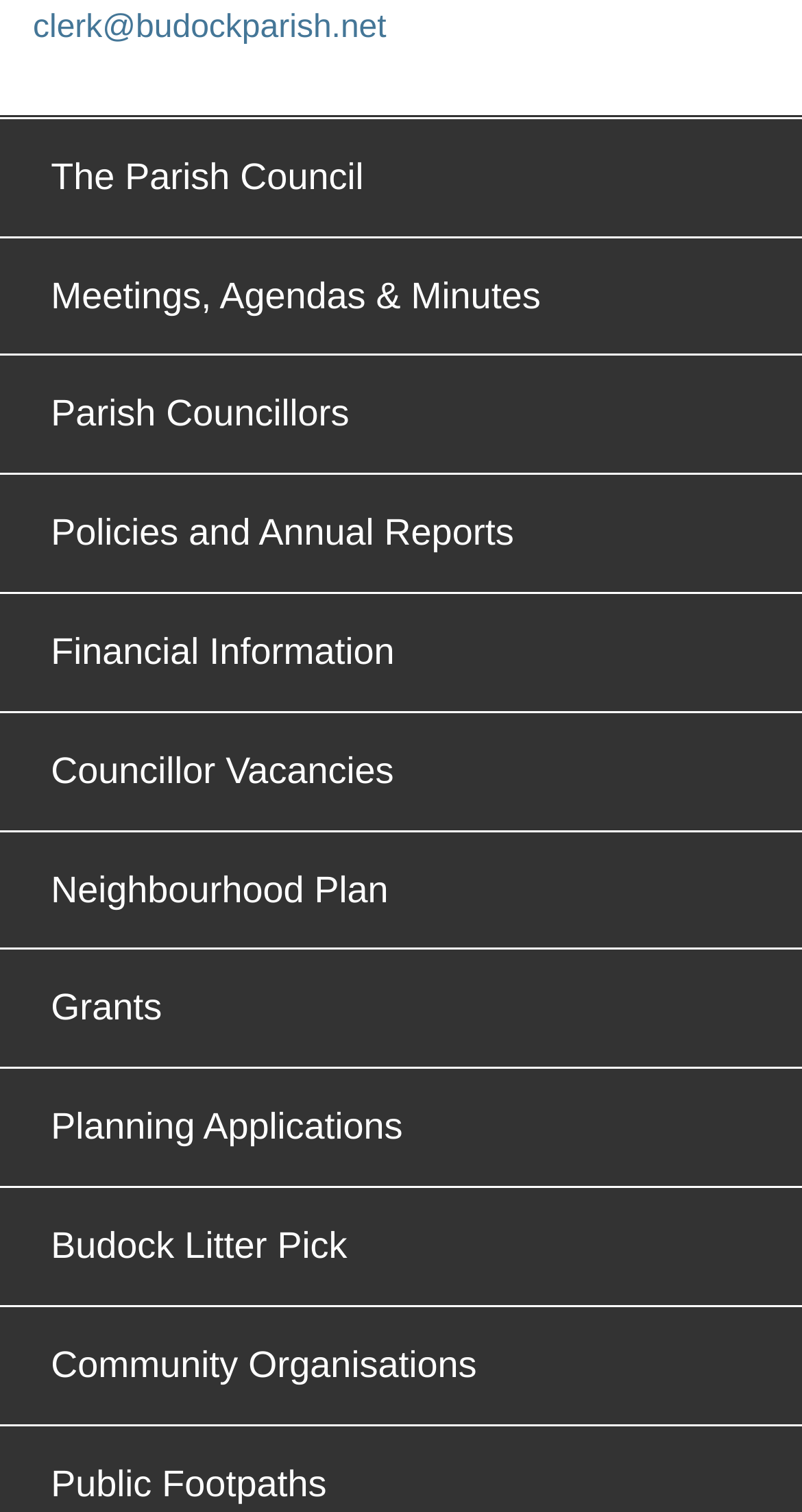Identify the bounding box coordinates of the clickable region required to complete the instruction: "explore the Neighbourhood Plan". The coordinates should be given as four float numbers within the range of 0 and 1, i.e., [left, top, right, bottom].

[0.04, 0.562, 0.96, 0.615]